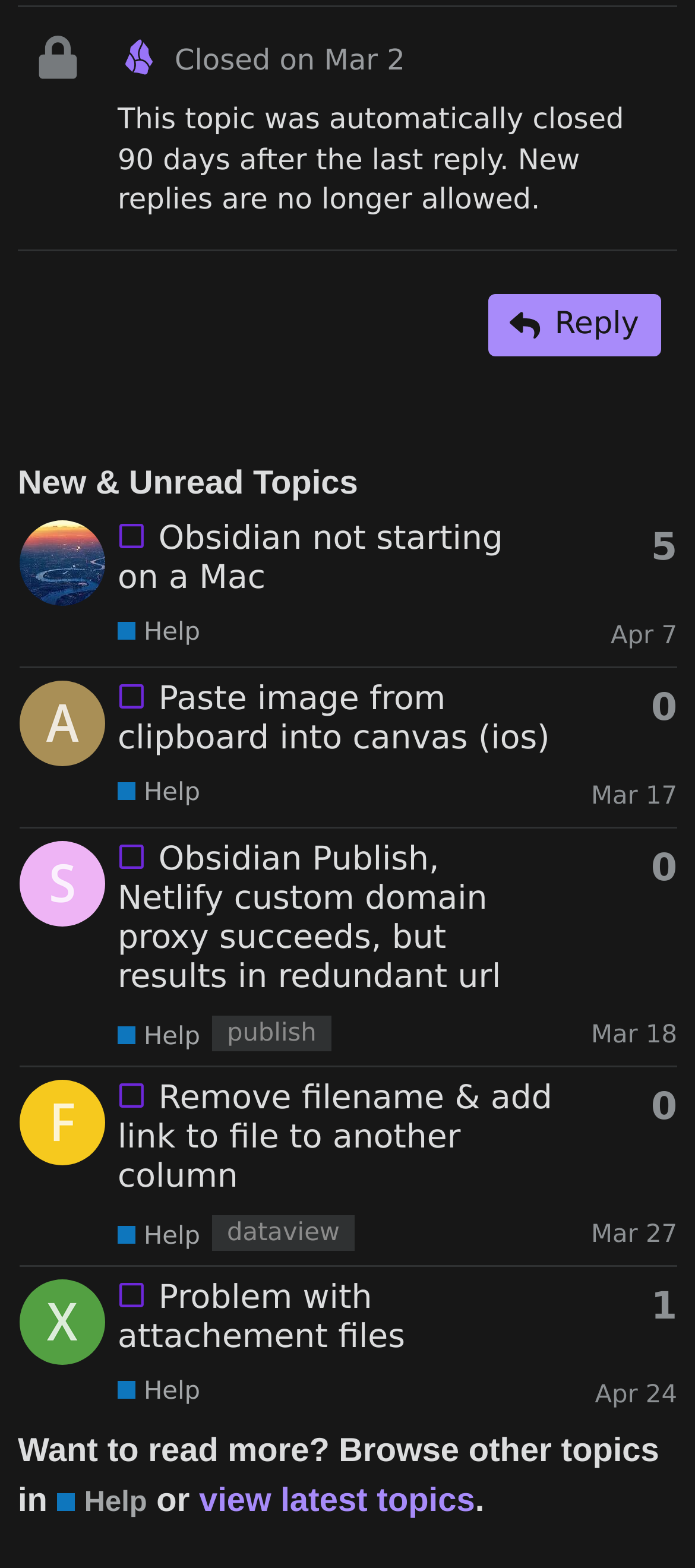Determine the bounding box coordinates of the clickable region to follow the instruction: "View the topic 'Paste image from clipboard into canvas (ios)'".

[0.169, 0.434, 0.791, 0.483]